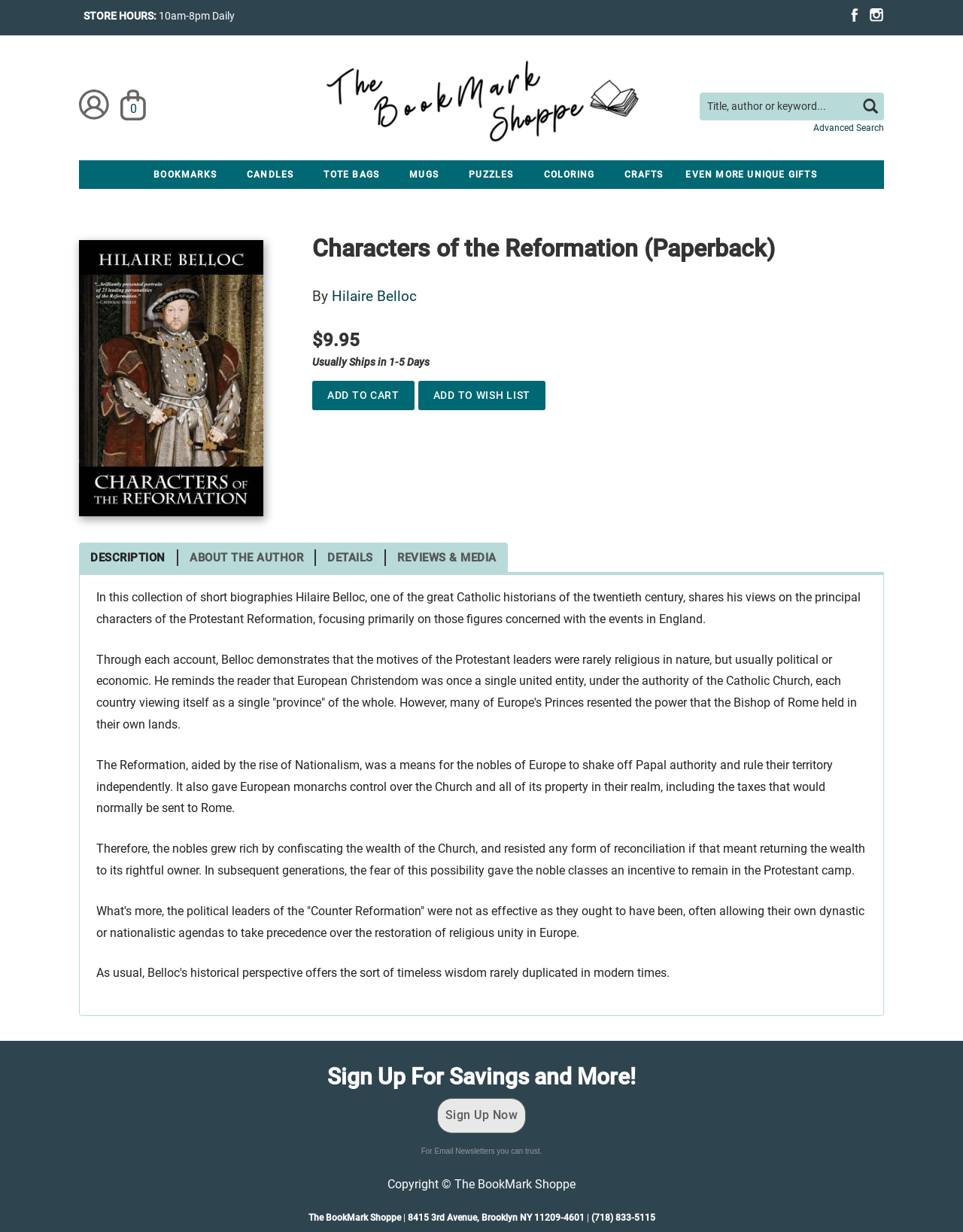Please locate the bounding box coordinates of the region I need to click to follow this instruction: "Add to cart".

[0.324, 0.309, 0.43, 0.333]